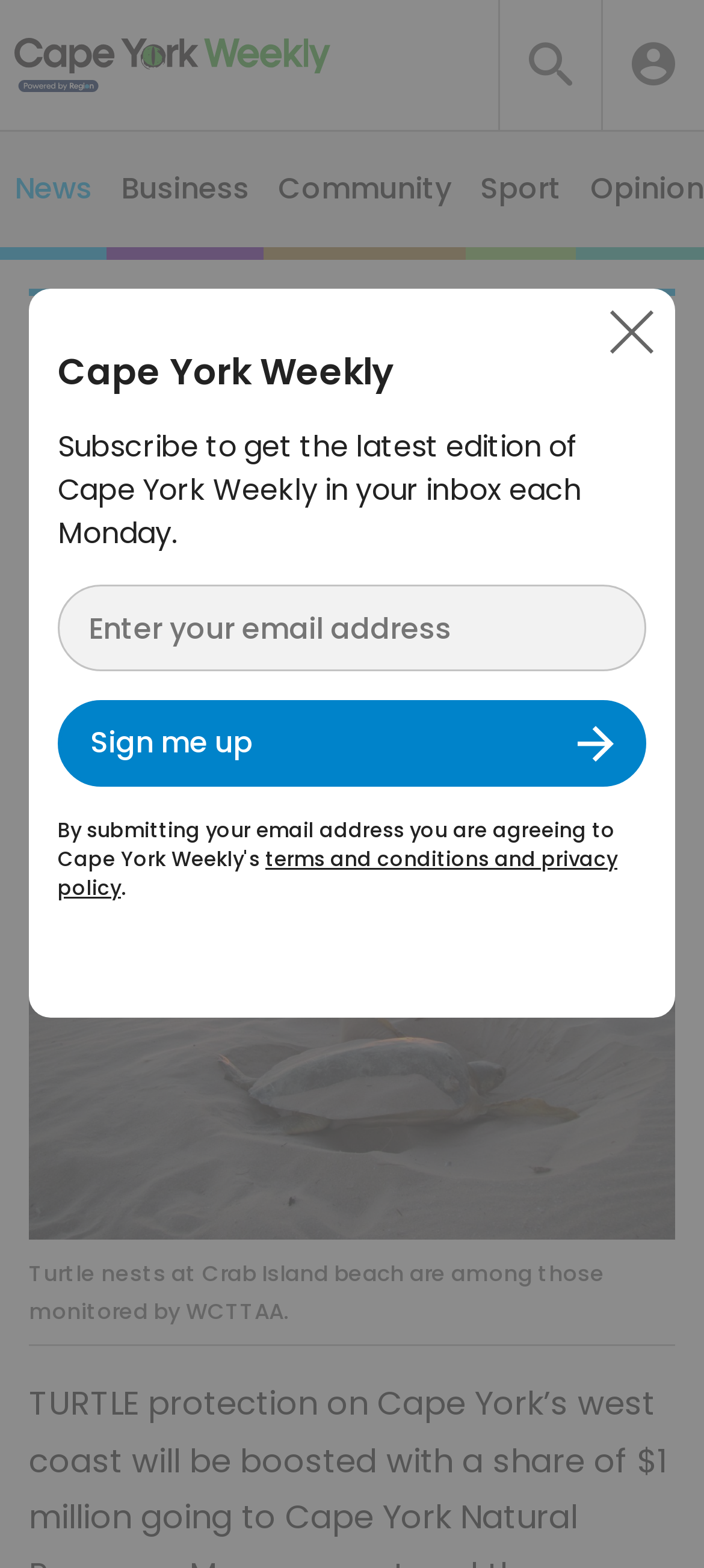Please find the bounding box coordinates for the clickable element needed to perform this instruction: "View the article by Sarah Martin".

[0.277, 0.368, 0.503, 0.391]